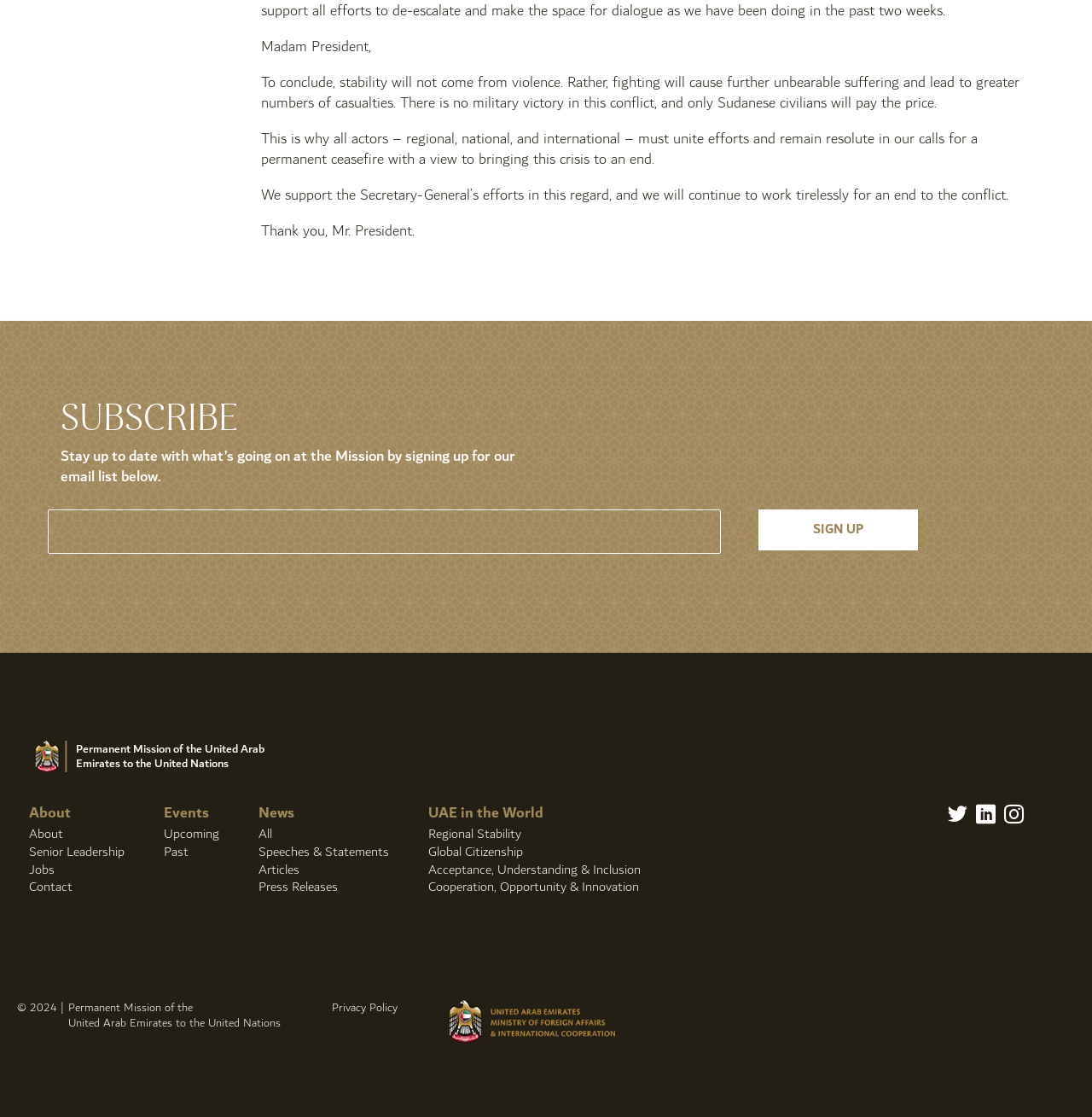Can you pinpoint the bounding box coordinates for the clickable element required for this instruction: "Follow the Mission on social media"? The coordinates should be four float numbers between 0 and 1, i.e., [left, top, right, bottom].

[0.868, 0.717, 0.886, 0.745]